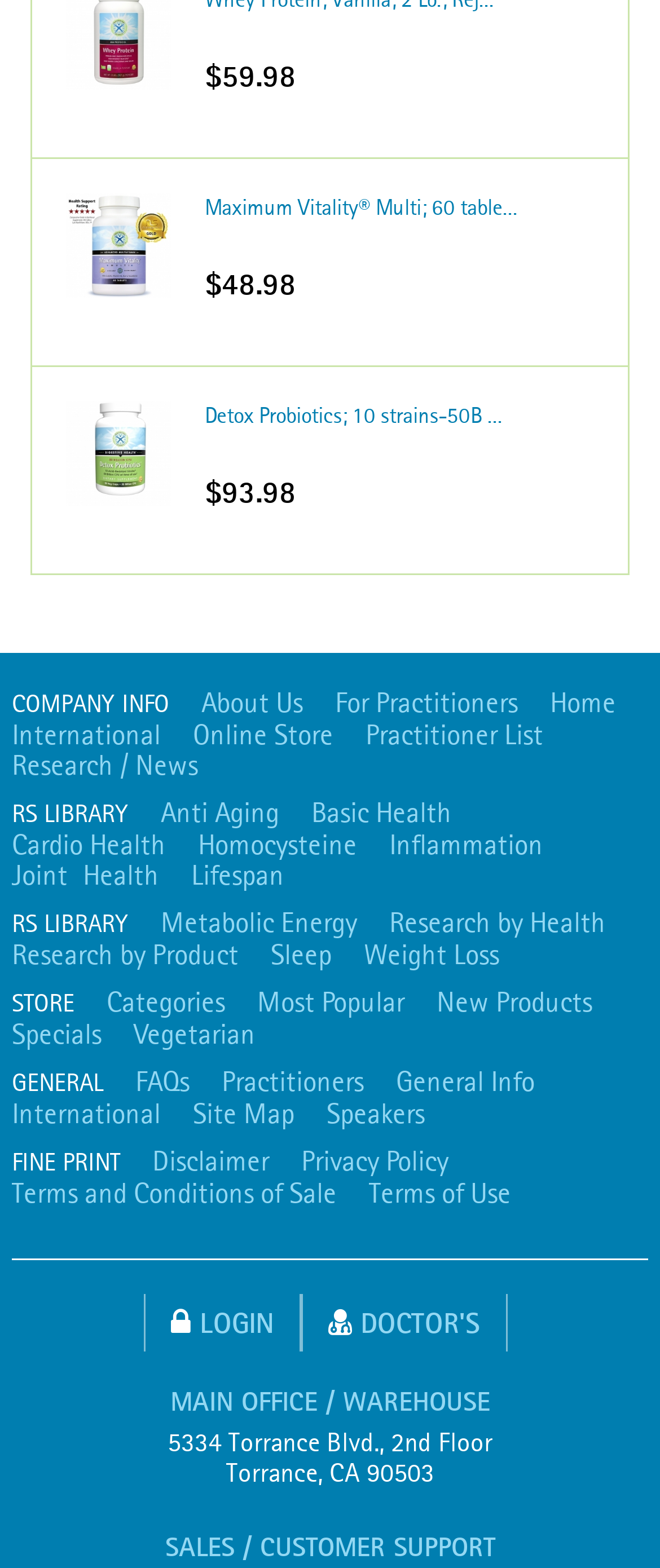Please mark the bounding box coordinates of the area that should be clicked to carry out the instruction: "Visit GeneratePress".

None